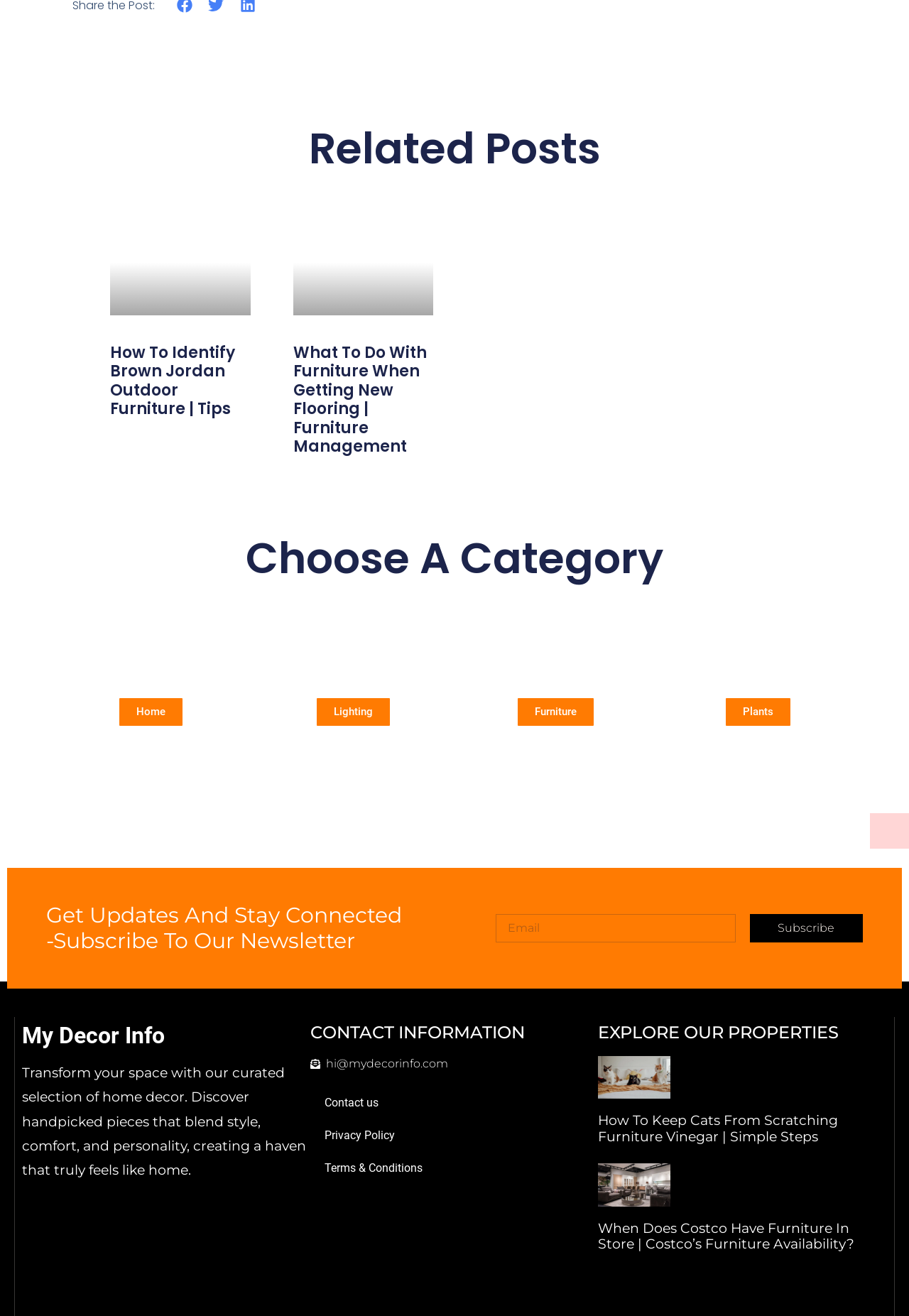Answer the following query concisely with a single word or phrase:
How many links are there in the 'Choose A Category' section?

3